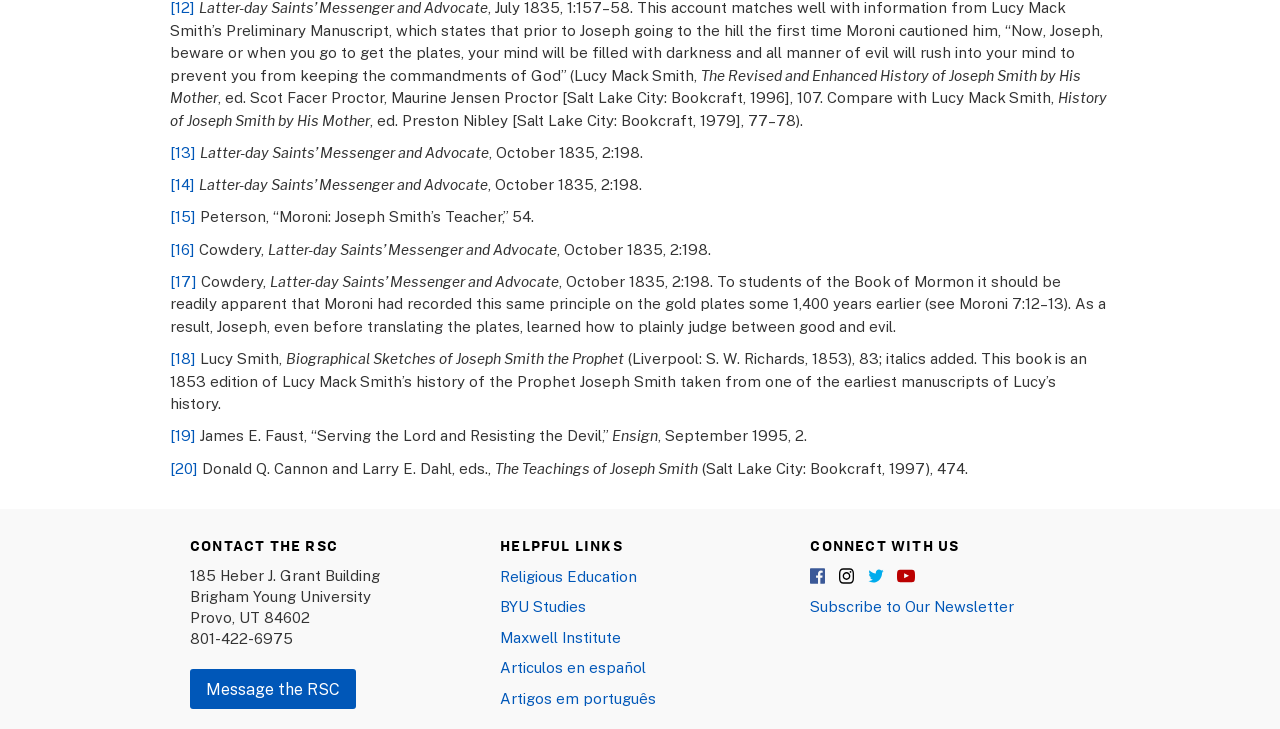Locate the bounding box coordinates of the clickable area to execute the instruction: "Click the 'Message the RSC' link". Provide the coordinates as four float numbers between 0 and 1, represented as [left, top, right, bottom].

[0.148, 0.917, 0.278, 0.972]